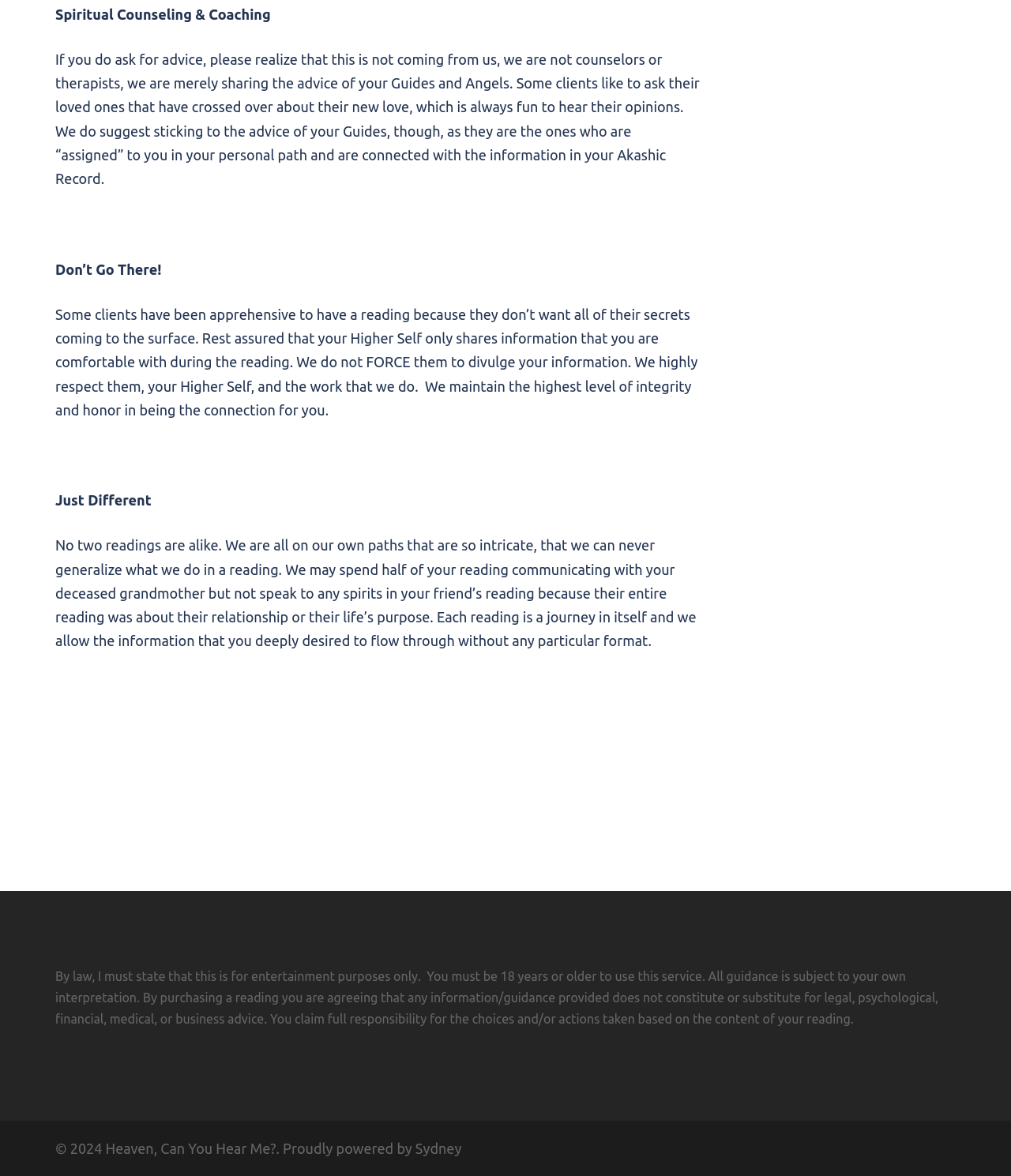Provide the bounding box coordinates for the specified HTML element described in this description: "Sydney". The coordinates should be four float numbers ranging from 0 to 1, in the format [left, top, right, bottom].

[0.411, 0.97, 0.457, 0.983]